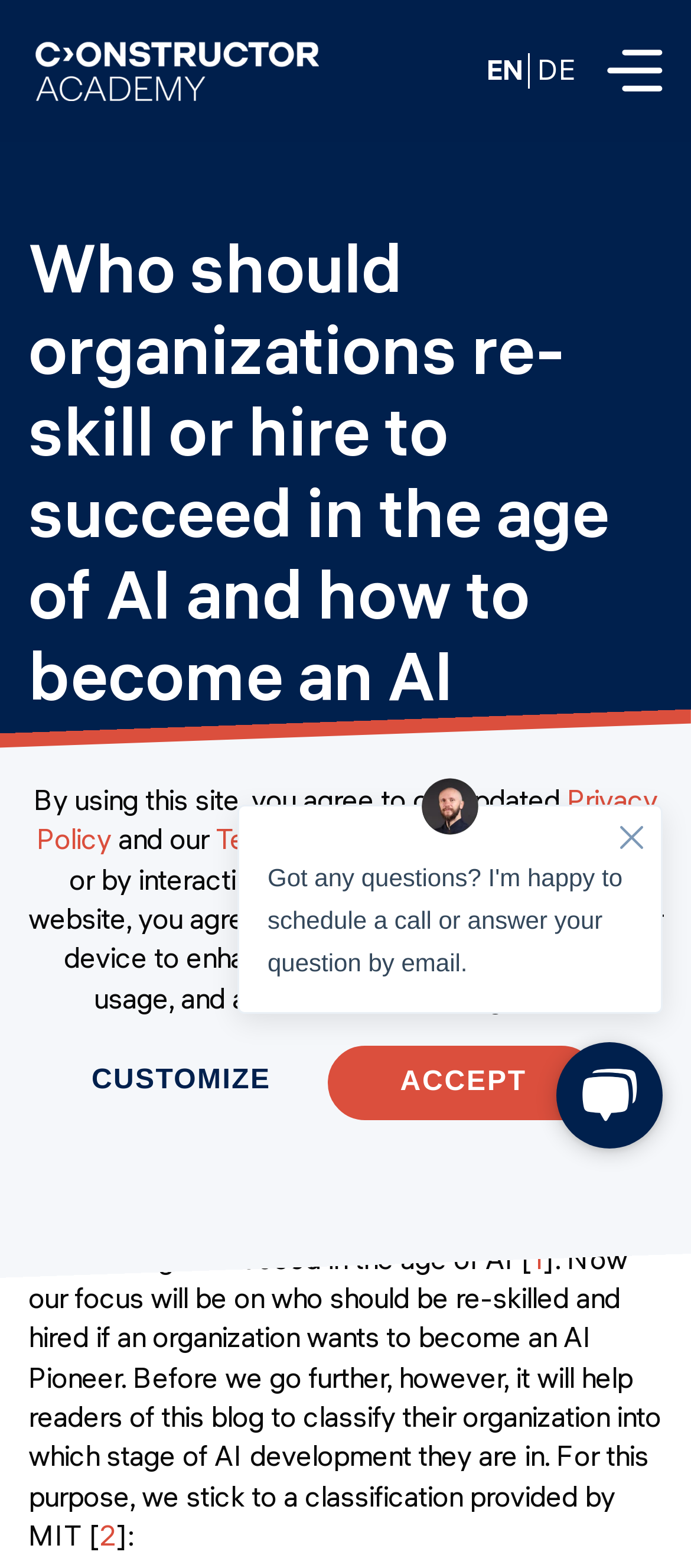Identify the bounding box coordinates for the region to click in order to carry out this instruction: "Send an email to info@vaspeed.com". Provide the coordinates using four float numbers between 0 and 1, formatted as [left, top, right, bottom].

None